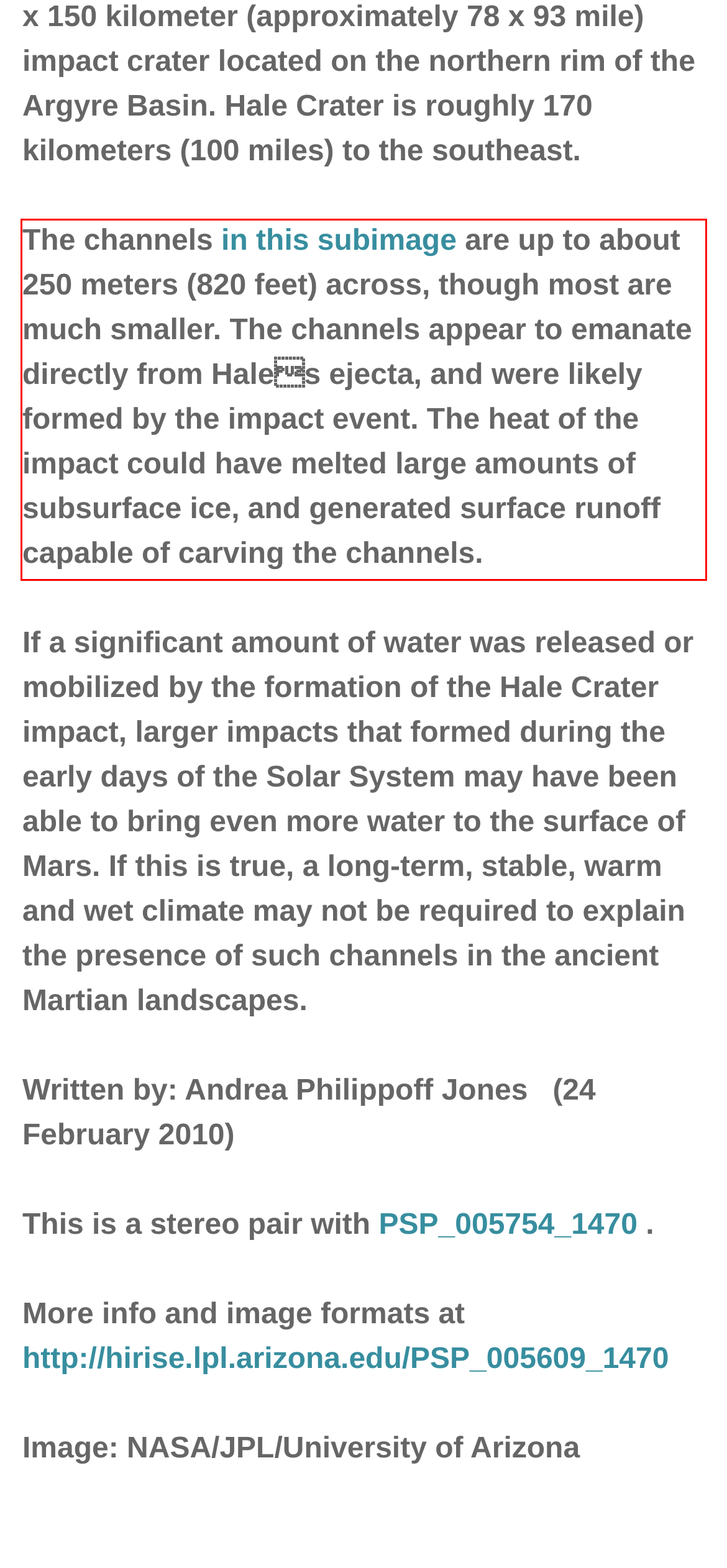Given a webpage screenshot with a red bounding box, perform OCR to read and deliver the text enclosed by the red bounding box.

The channels in this subimage are up to about 250 meters (820 feet) across, though most are much smaller. The channels appear to emanate directly from Hales ejecta, and were likely formed by the impact event. The heat of the impact could have melted large amounts of subsurface ice, and generated surface runoff capable of carving the channels.